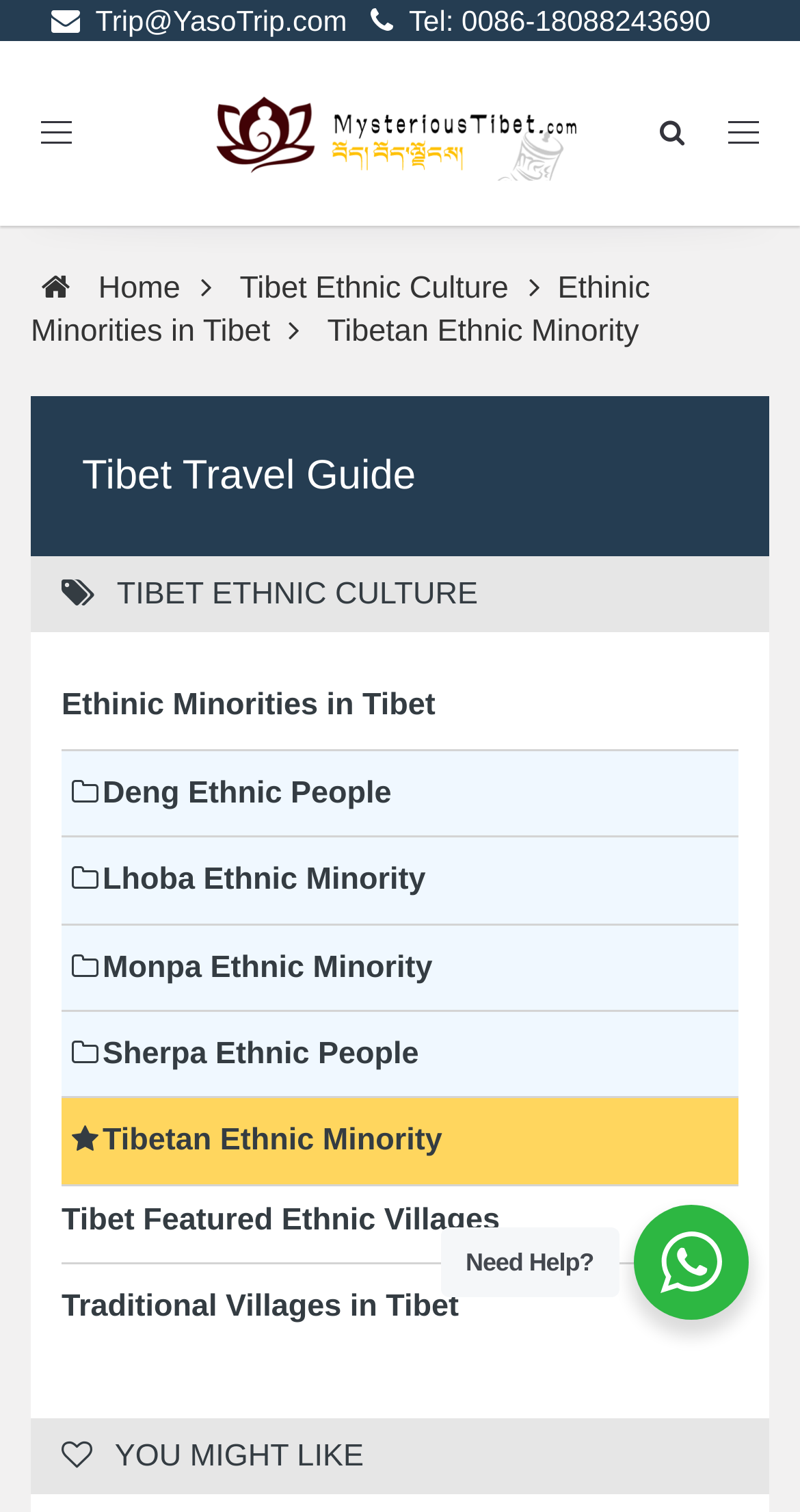Examine the image and give a thorough answer to the following question:
What is the name of the ethnic minority mentioned in the heading?

I found the answer by looking at the heading element that says 'TIBET ETHNIC CULTURE' and the static text element that says 'Tibetan Ethnic Minority' below it.